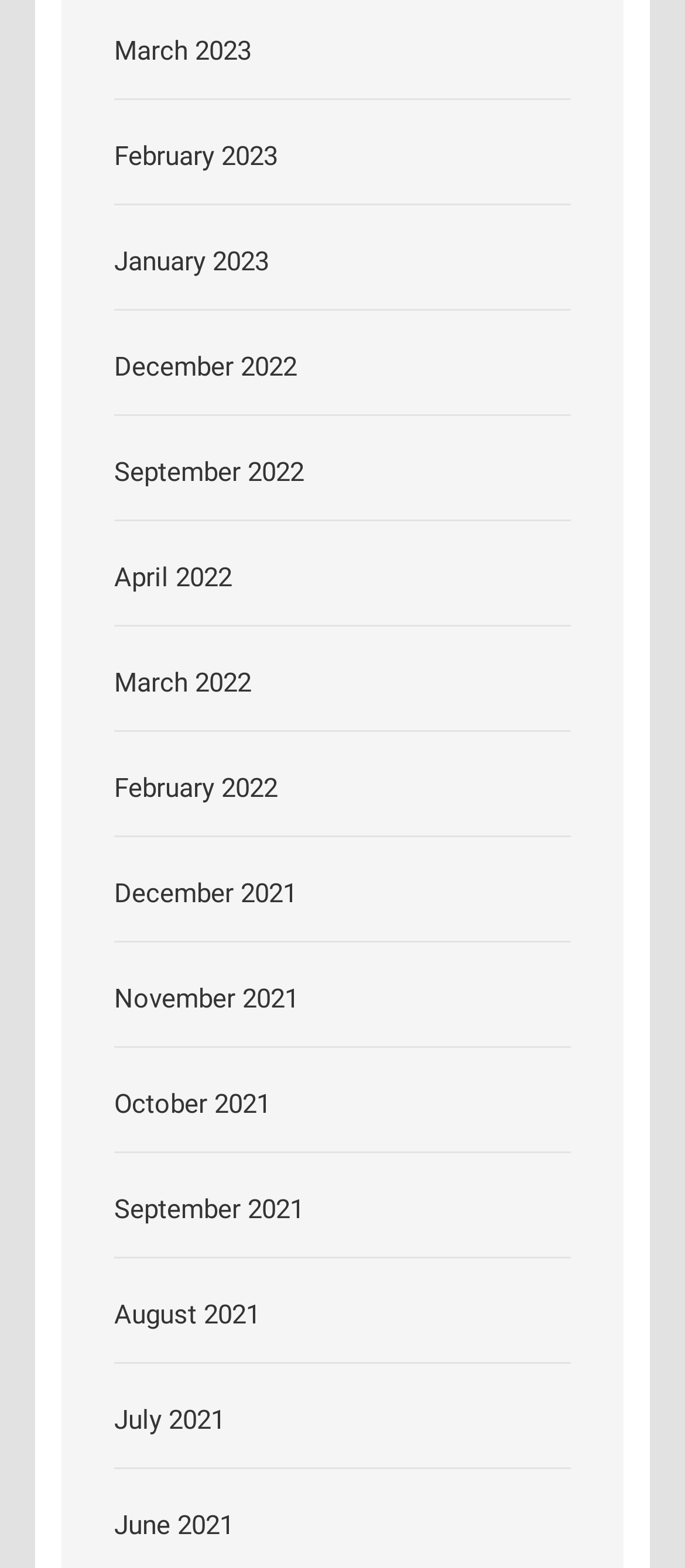Please specify the bounding box coordinates of the region to click in order to perform the following instruction: "Follow on Facebook".

None